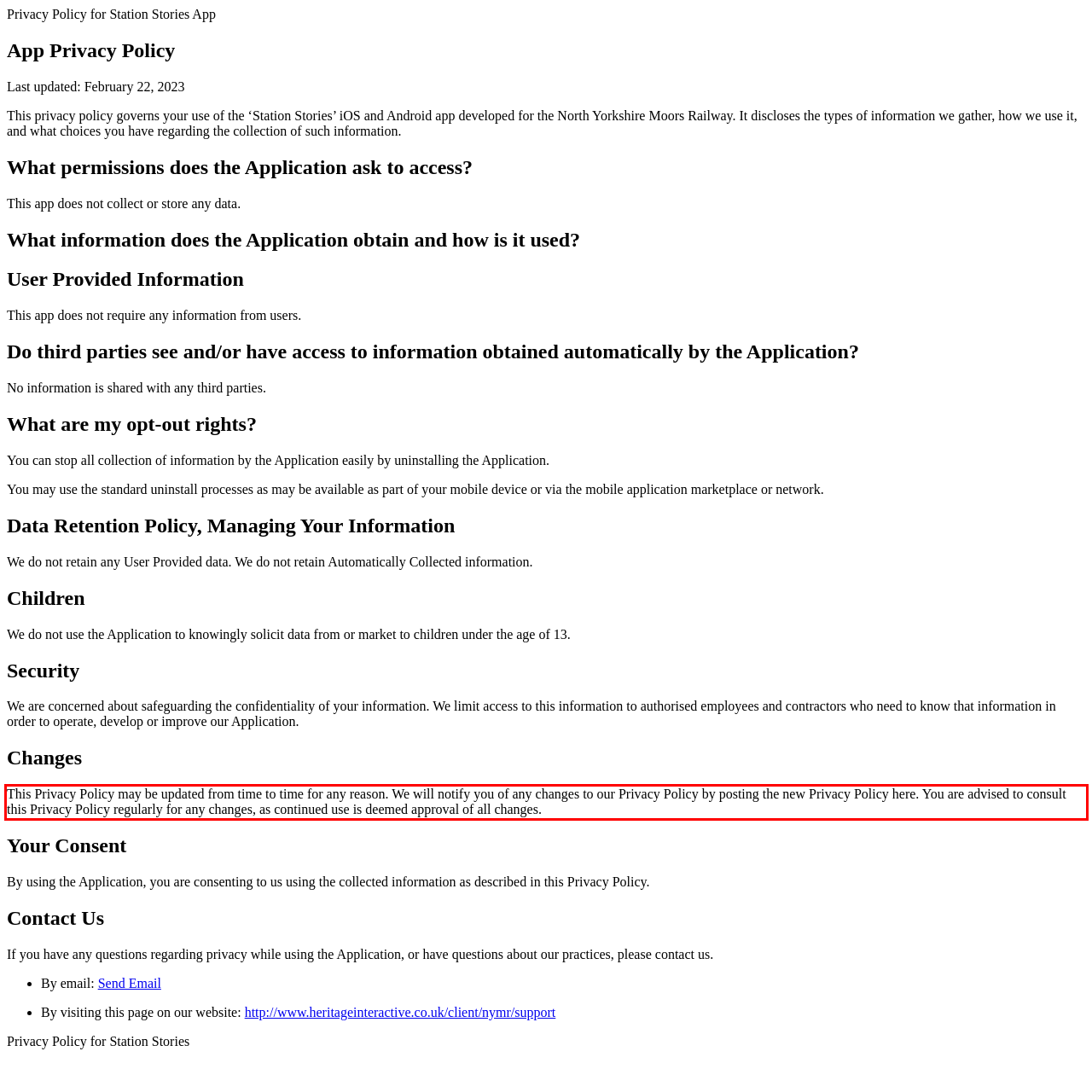With the given screenshot of a webpage, locate the red rectangle bounding box and extract the text content using OCR.

This Privacy Policy may be updated from time to time for any reason. We will notify you of any changes to our Privacy Policy by posting the new Privacy Policy here. You are advised to consult this Privacy Policy regularly for any changes, as continued use is deemed approval of all changes.